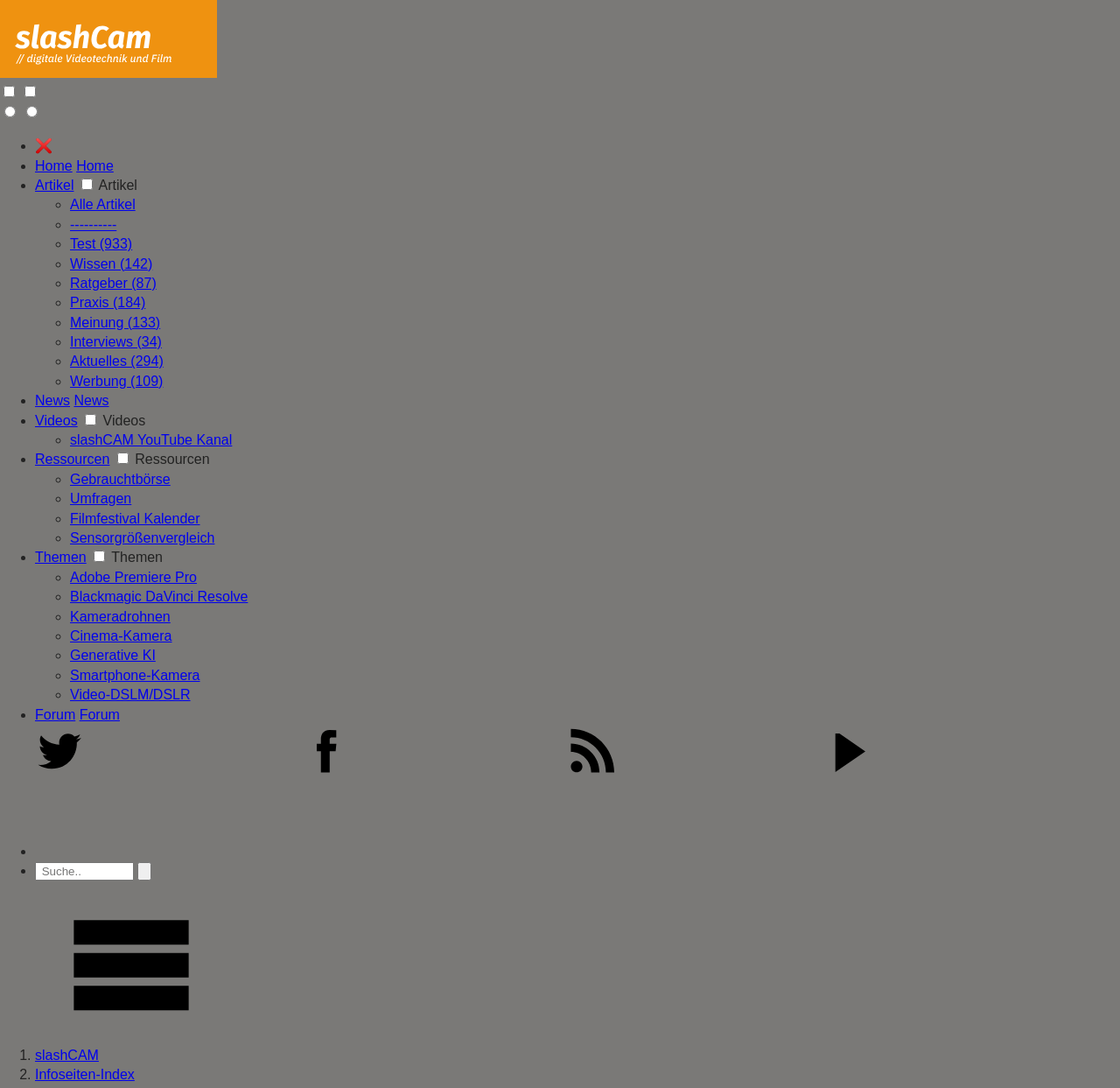Locate the bounding box coordinates of the clickable area to execute the instruction: "Click on the Home link". Provide the coordinates as four float numbers between 0 and 1, represented as [left, top, right, bottom].

[0.031, 0.145, 0.065, 0.159]